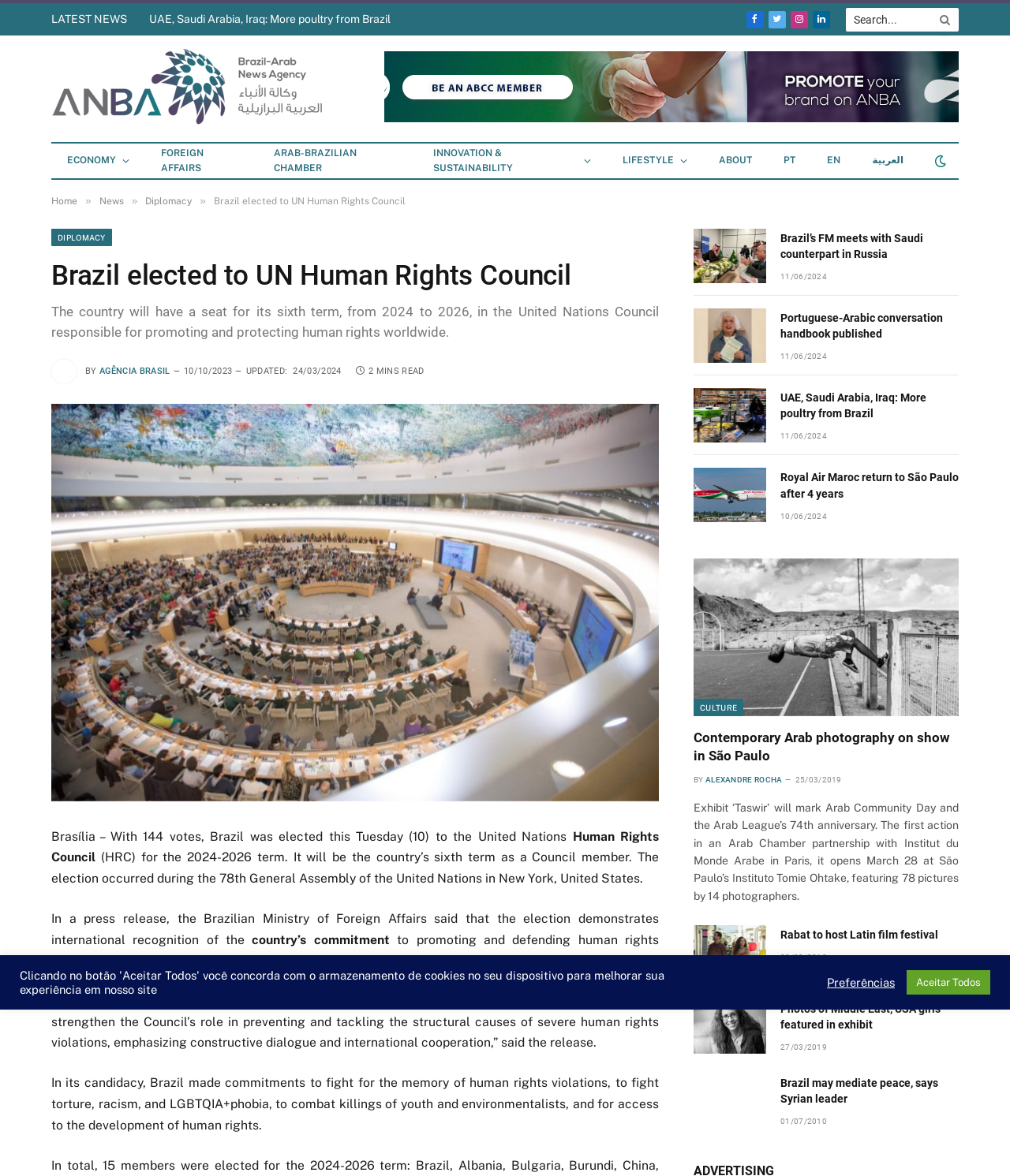Please find the bounding box coordinates of the clickable region needed to complete the following instruction: "Visit the latest news page". The bounding box coordinates must consist of four float numbers between 0 and 1, i.e., [left, top, right, bottom].

[0.051, 0.011, 0.126, 0.021]